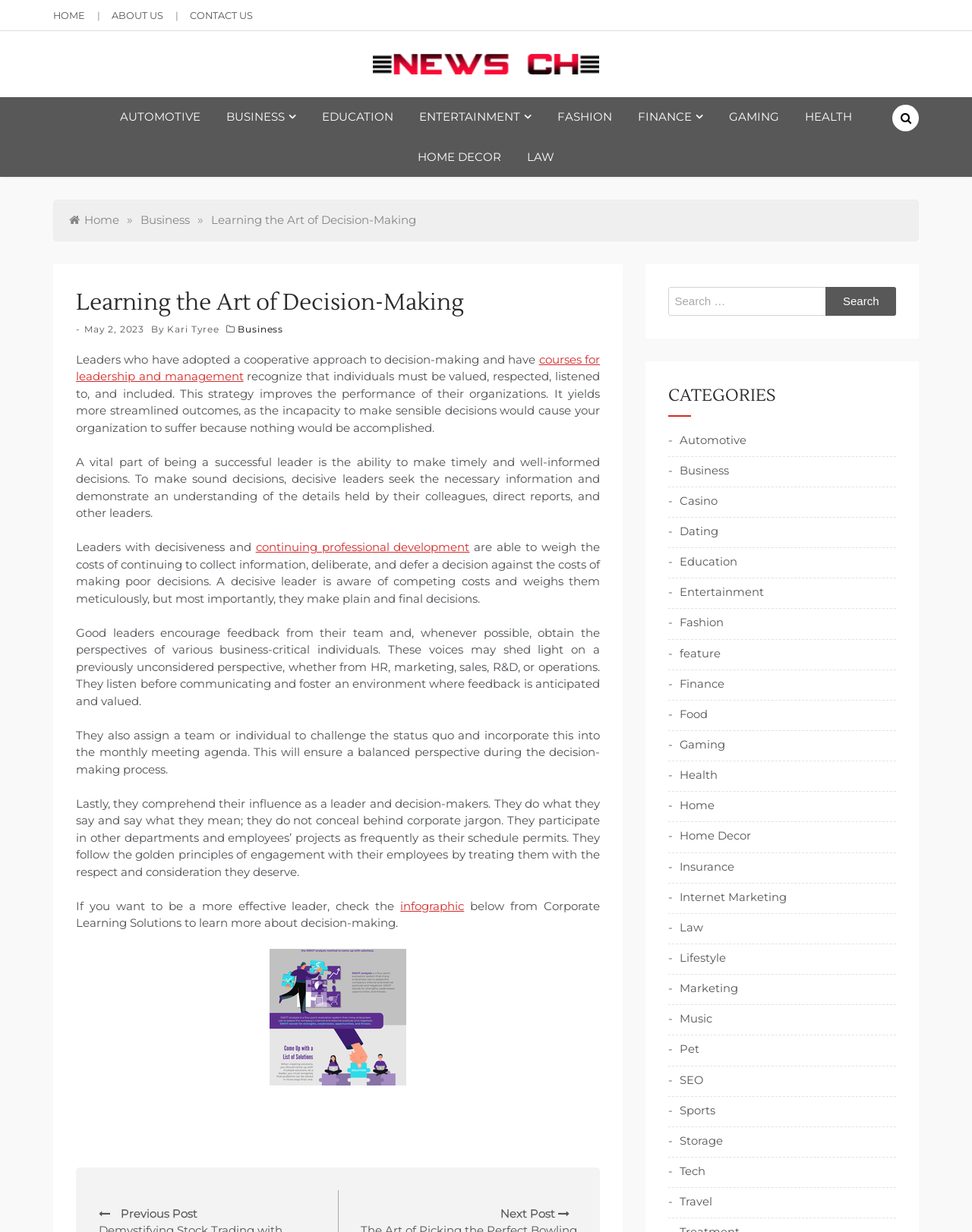Please provide a brief answer to the question using only one word or phrase: 
What is the date of the article 'Learning the Art of Decision-Making'?

May 2, 2023